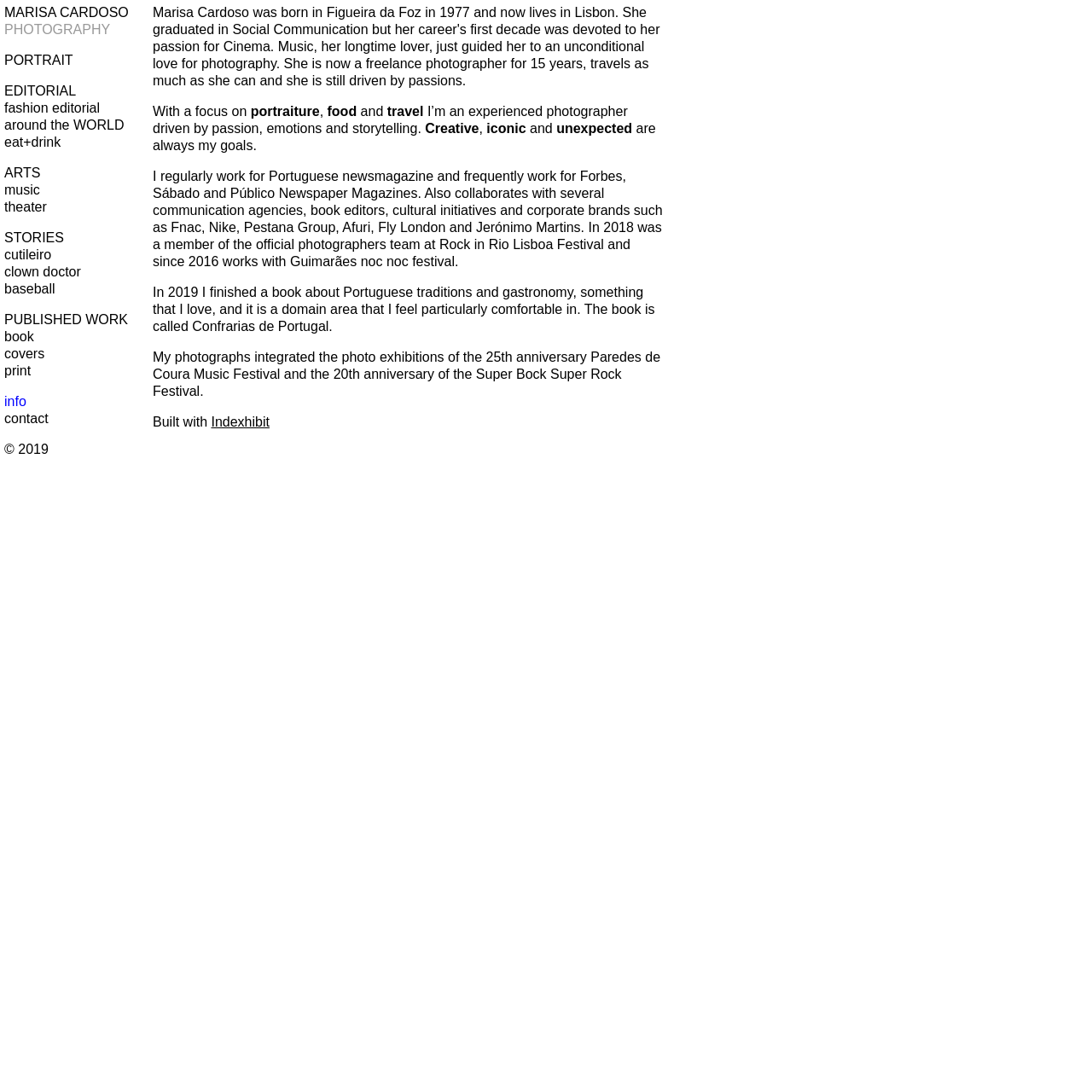Locate the bounding box coordinates of the element to click to perform the following action: 'Visit contact page'. The coordinates should be given as four float values between 0 and 1, in the form of [left, top, right, bottom].

[0.004, 0.377, 0.044, 0.39]